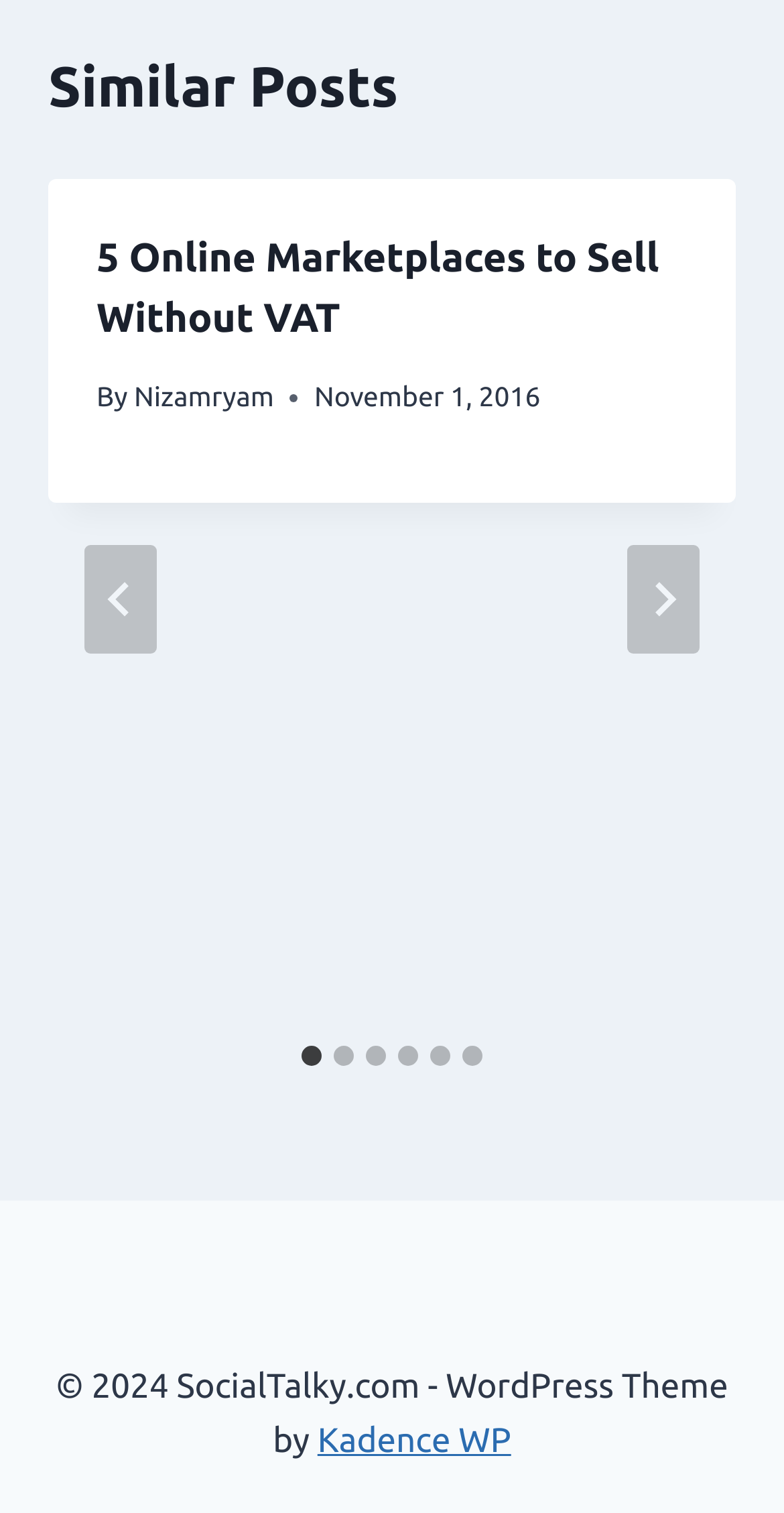Please answer the following query using a single word or phrase: 
What is the name of the WordPress theme used by the website?

Kadence WP